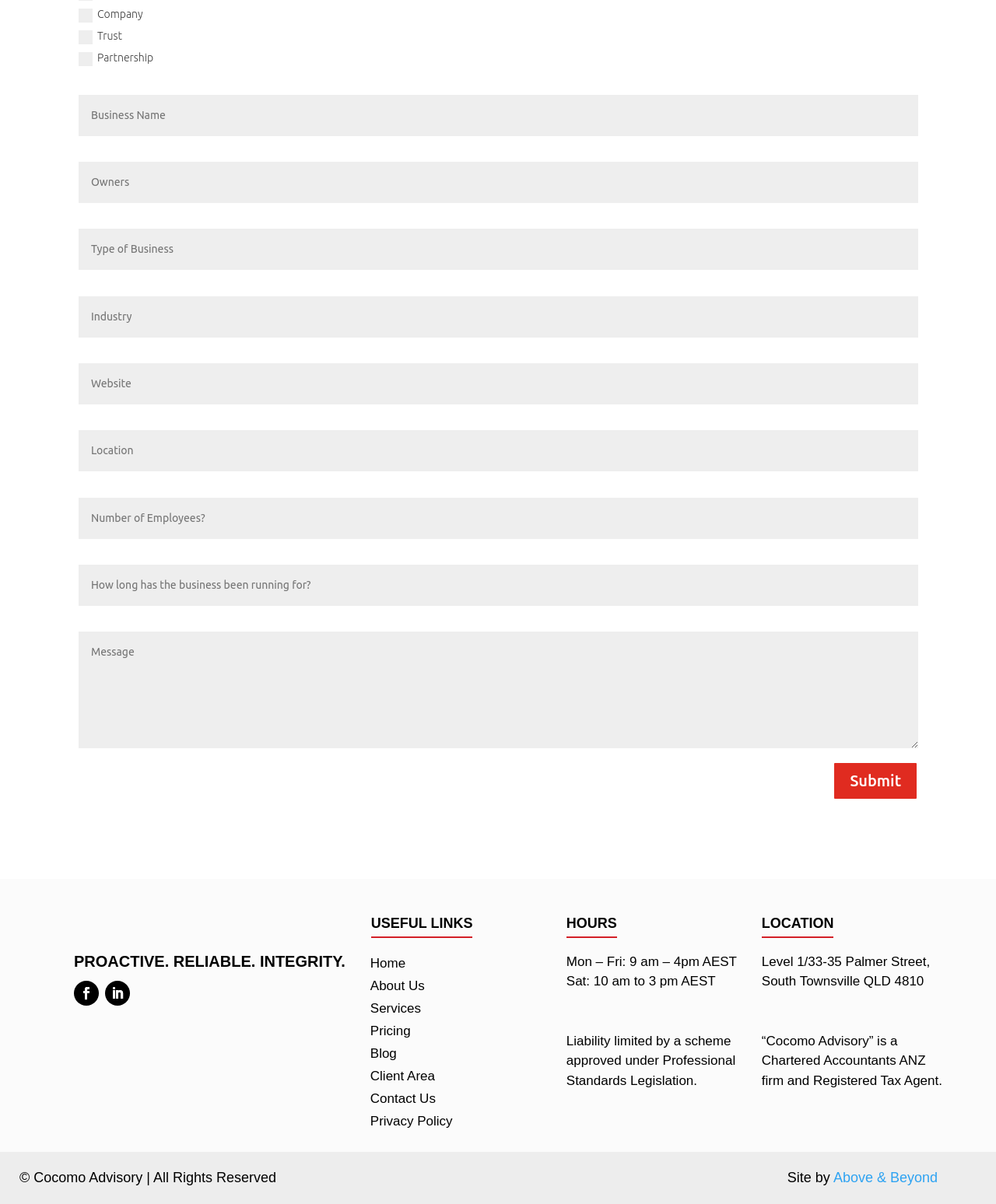What is the name of the company that designed the website?
Please provide a comprehensive and detailed answer to the question.

I found this information at the bottom of the webpage, where it says 'Site by Above & Beyond', indicating the company that designed the website.